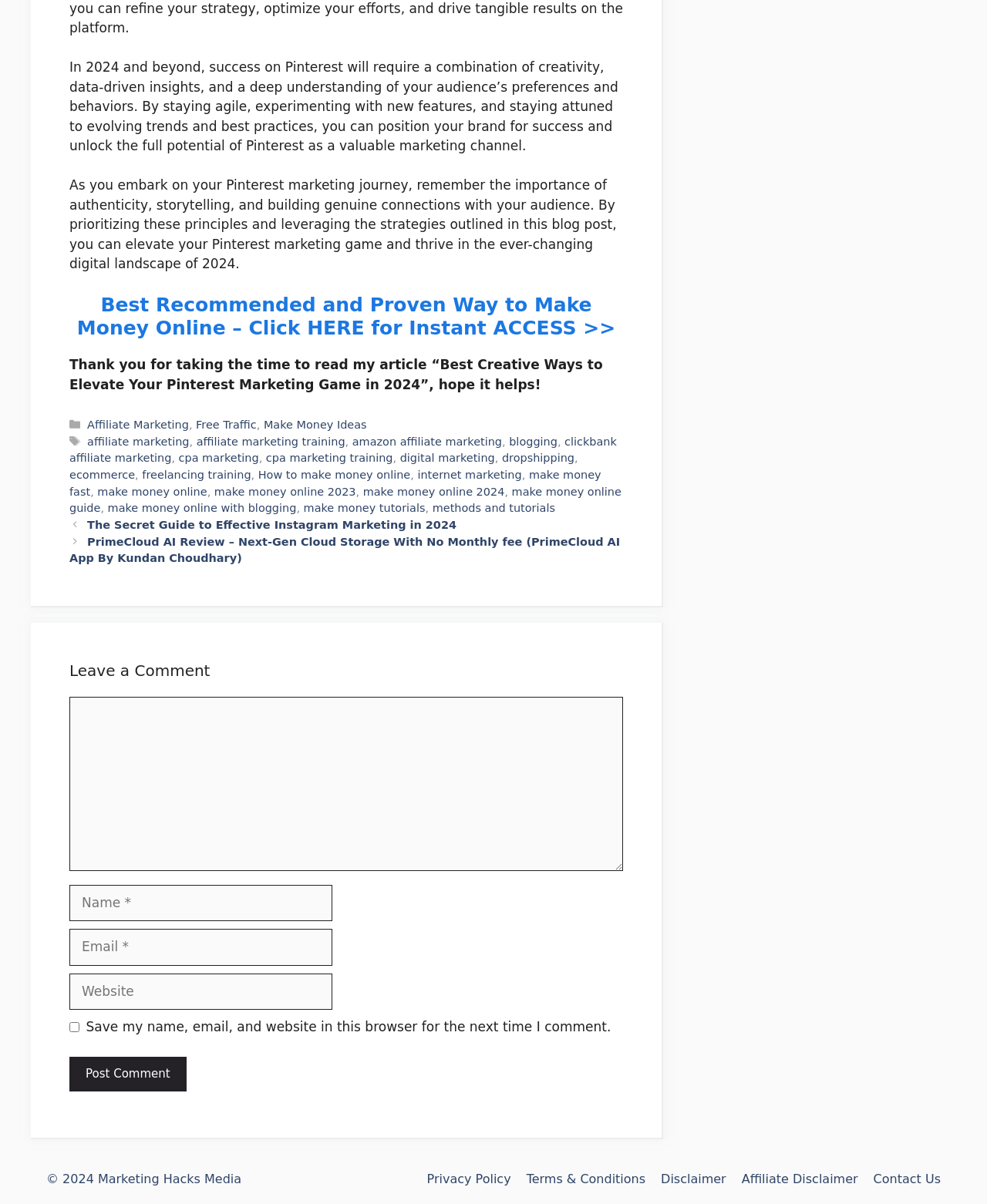Identify the bounding box coordinates of the specific part of the webpage to click to complete this instruction: "Click the link to learn about affiliate marketing".

[0.088, 0.348, 0.191, 0.358]